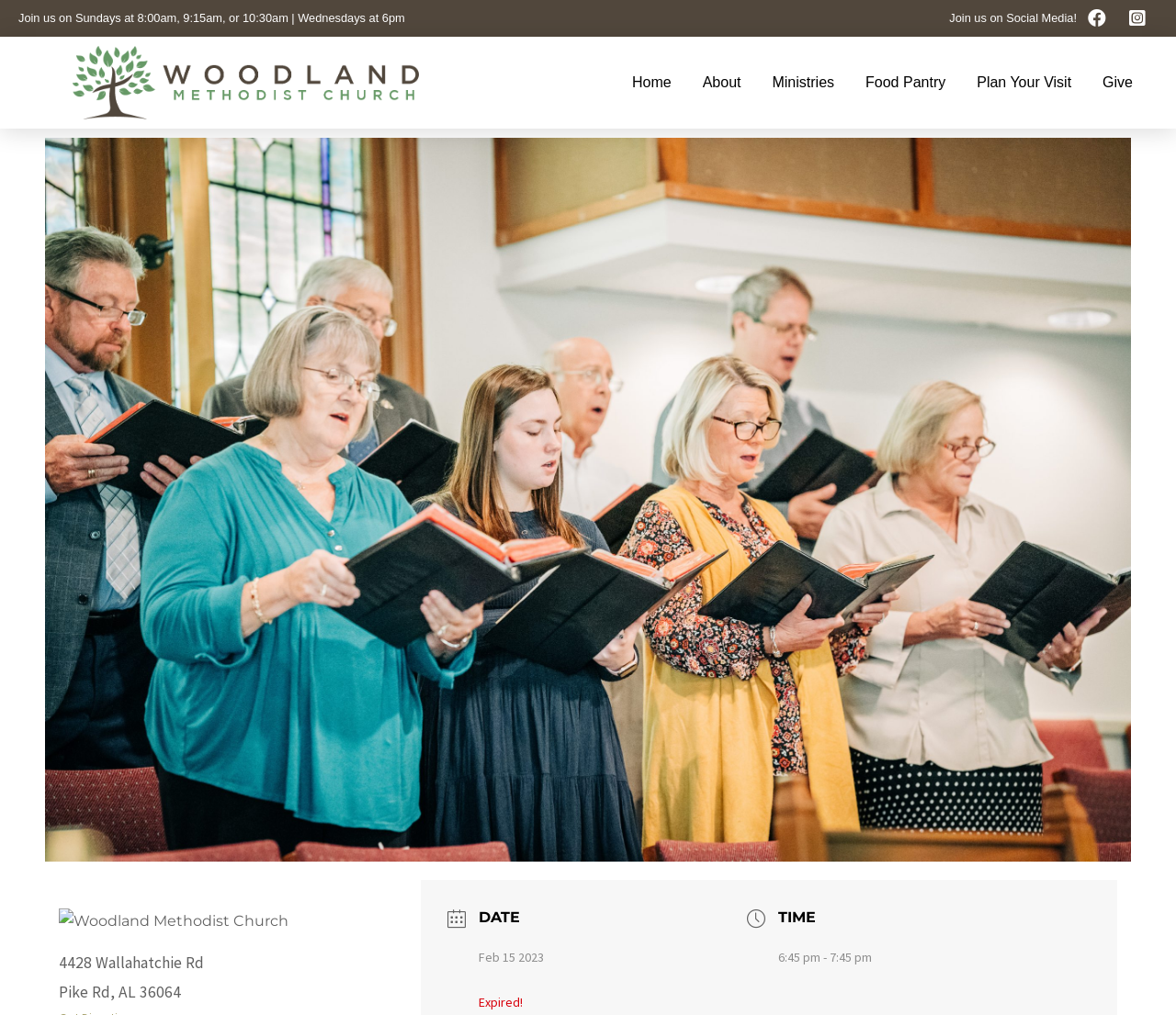Highlight the bounding box coordinates of the element you need to click to perform the following instruction: "Click the 'Plan Your Visit' link."

[0.817, 0.036, 0.924, 0.127]